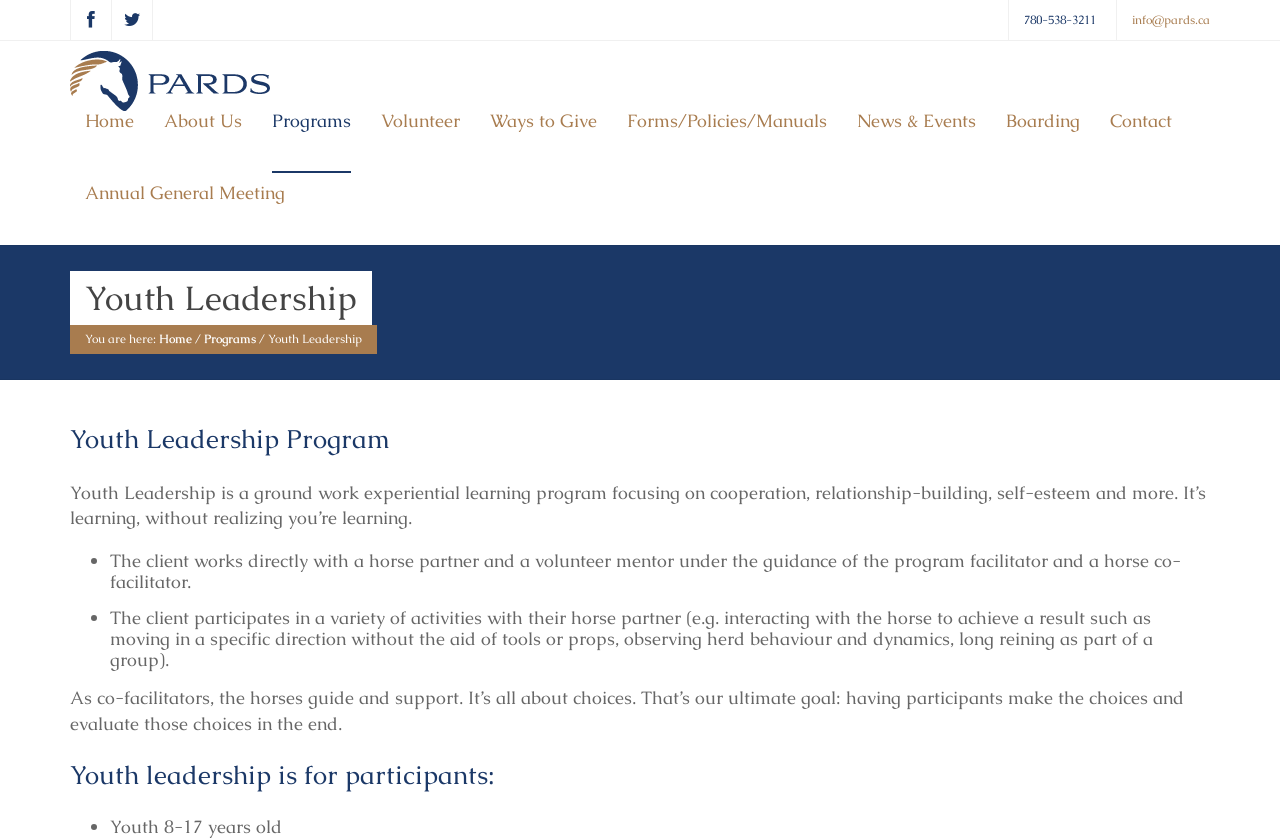Identify the bounding box coordinates for the UI element described as follows: Ways to Give. Use the format (top-left x, top-left y, bottom-right x, bottom-right y) and ensure all values are floating point numbers between 0 and 1.

[0.383, 0.12, 0.466, 0.206]